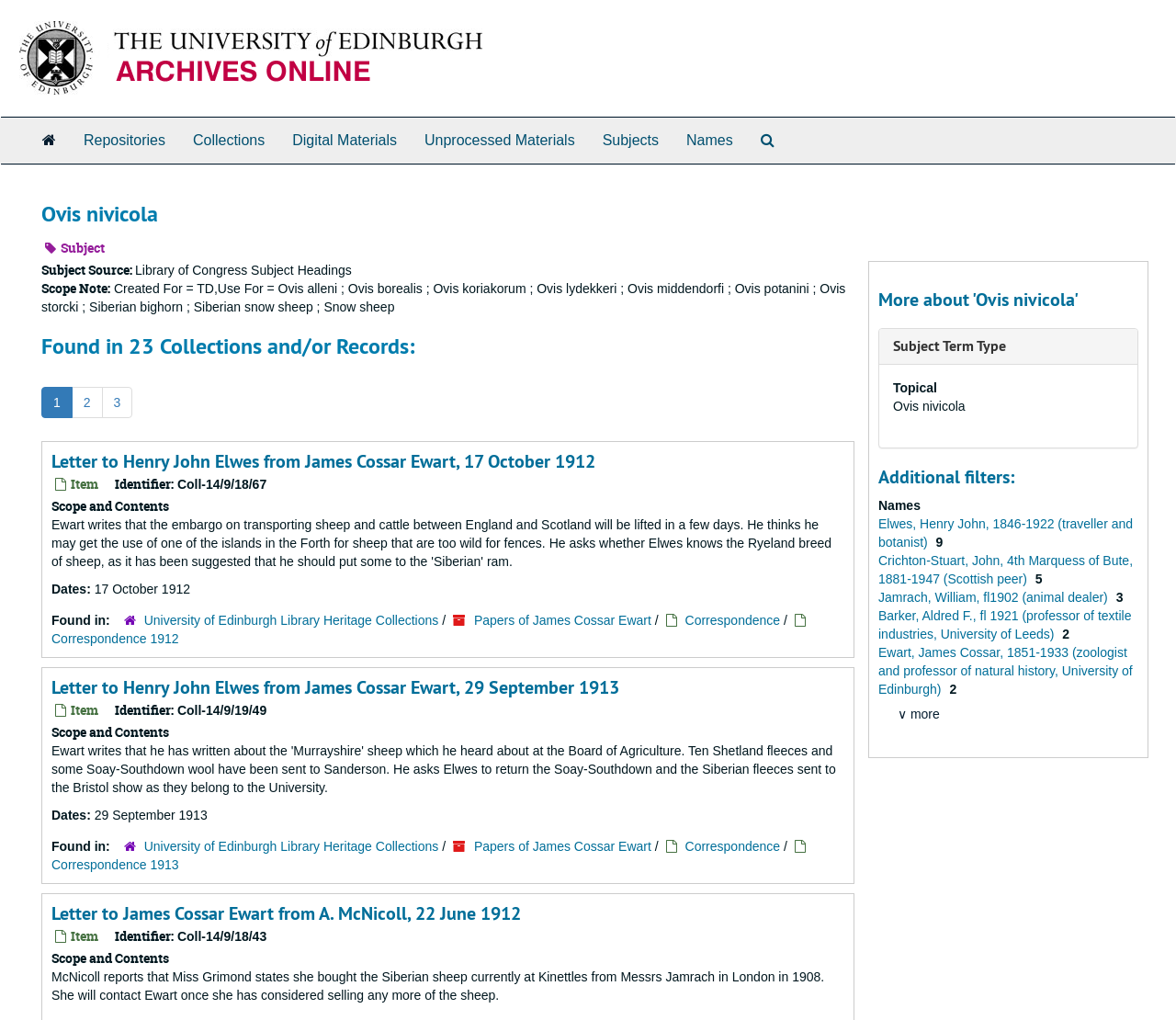Please determine the bounding box of the UI element that matches this description: Vol 10, No 2 (2009). The coordinates should be given as (top-left x, top-left y, bottom-right x, bottom-right y), with all values between 0 and 1.

None